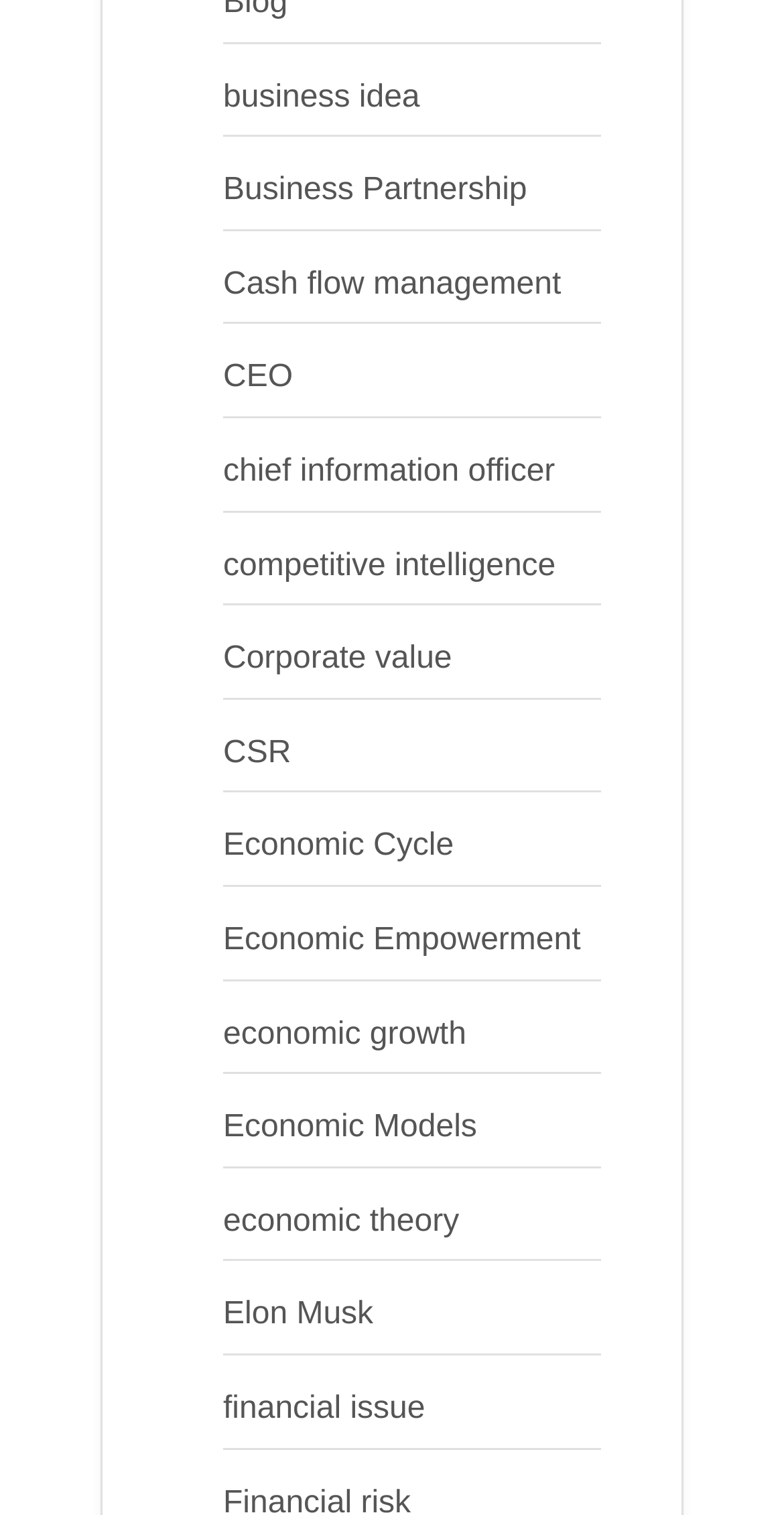Please identify the bounding box coordinates of the area I need to click to accomplish the following instruction: "Discover Elon Musk".

[0.285, 0.857, 0.476, 0.879]